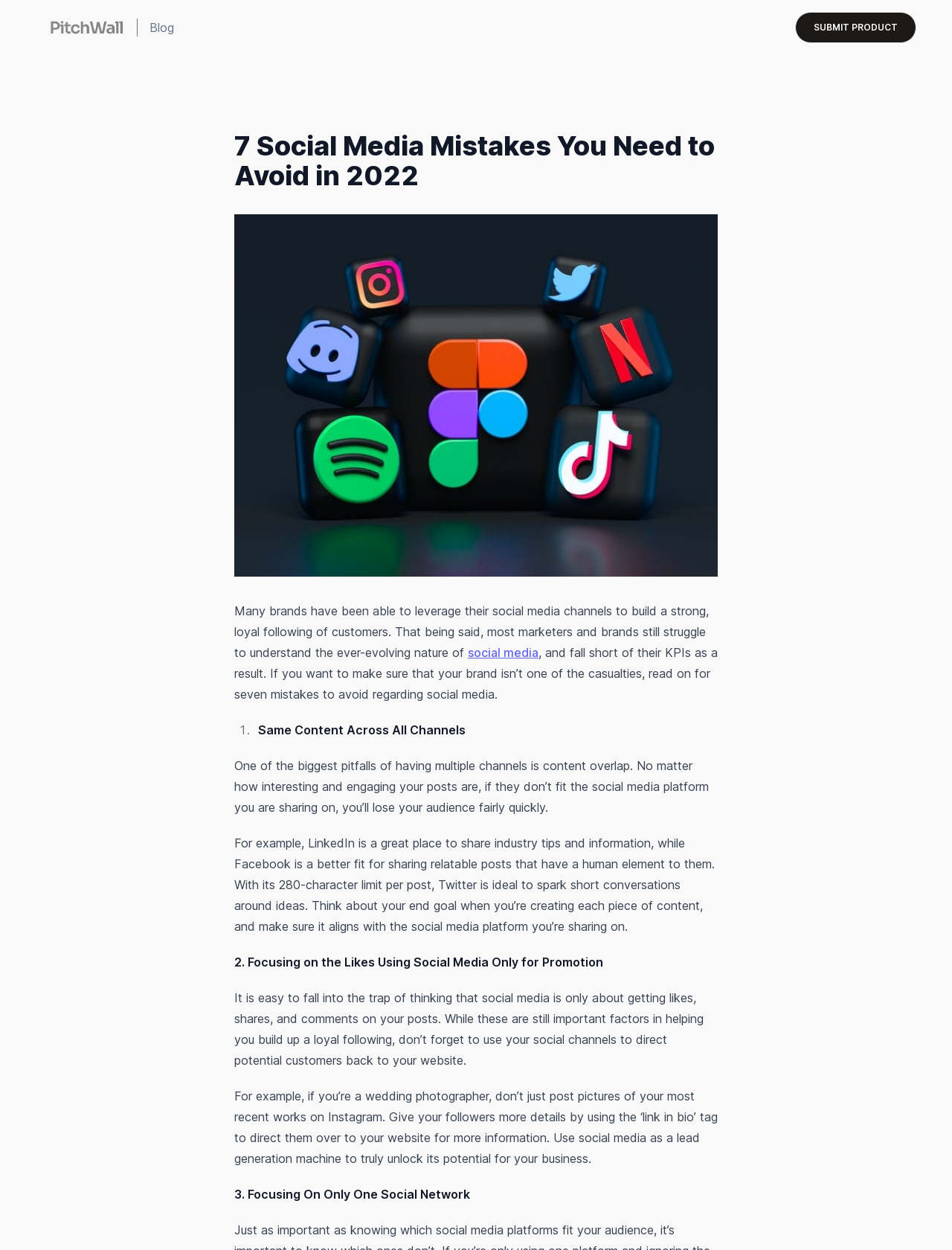Highlight the bounding box of the UI element that corresponds to this description: "5150 Community Management".

None